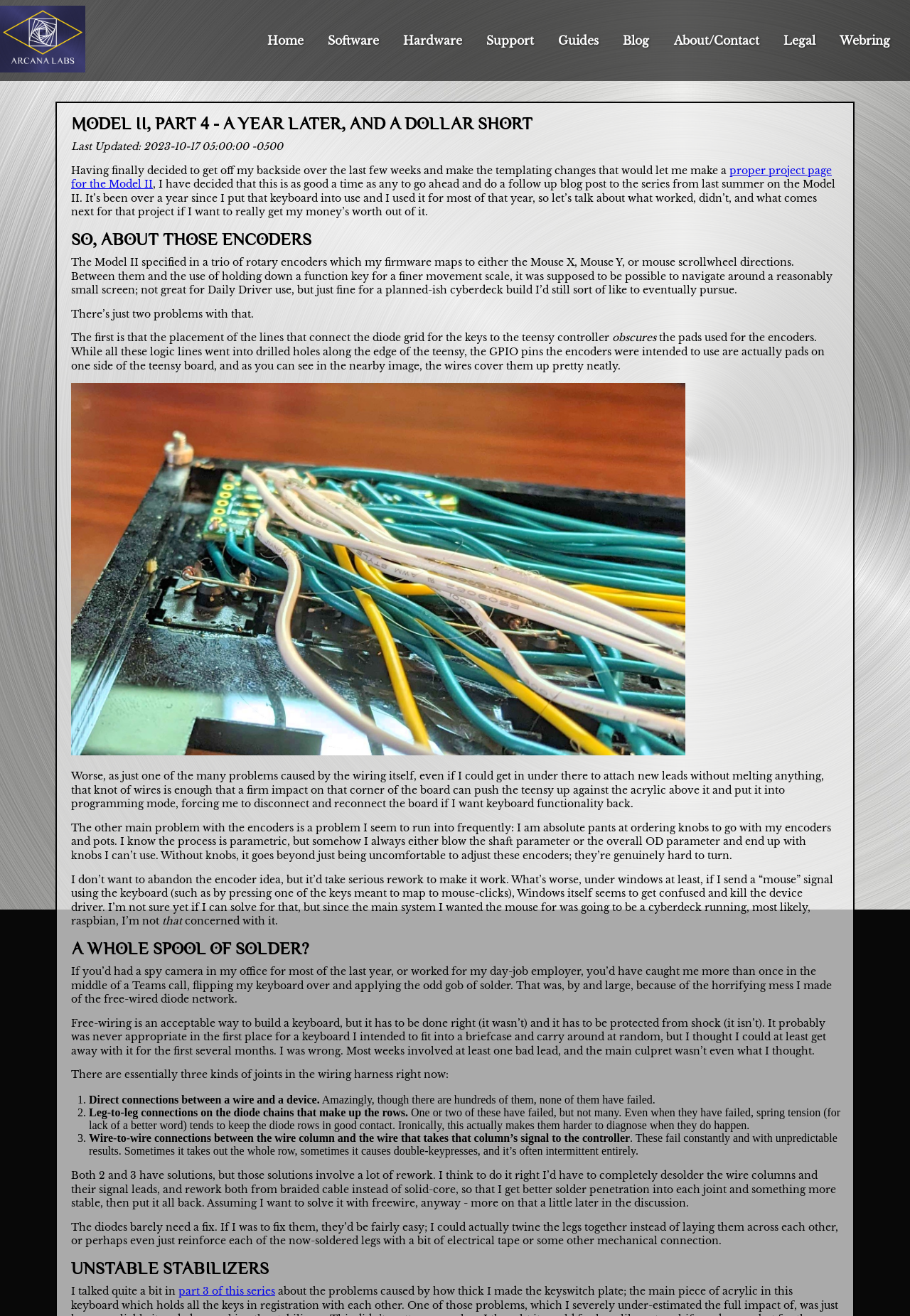How many types of joints are in the wiring harness?
Please provide a comprehensive answer based on the visual information in the image.

I read the section about the wiring harness and found that the author mentioned three types of joints: direct connections between a wire and a device, leg-to-leg connections on the diode chains, and wire-to-wire connections between the wire column and the wire that takes that column's signal to the controller.